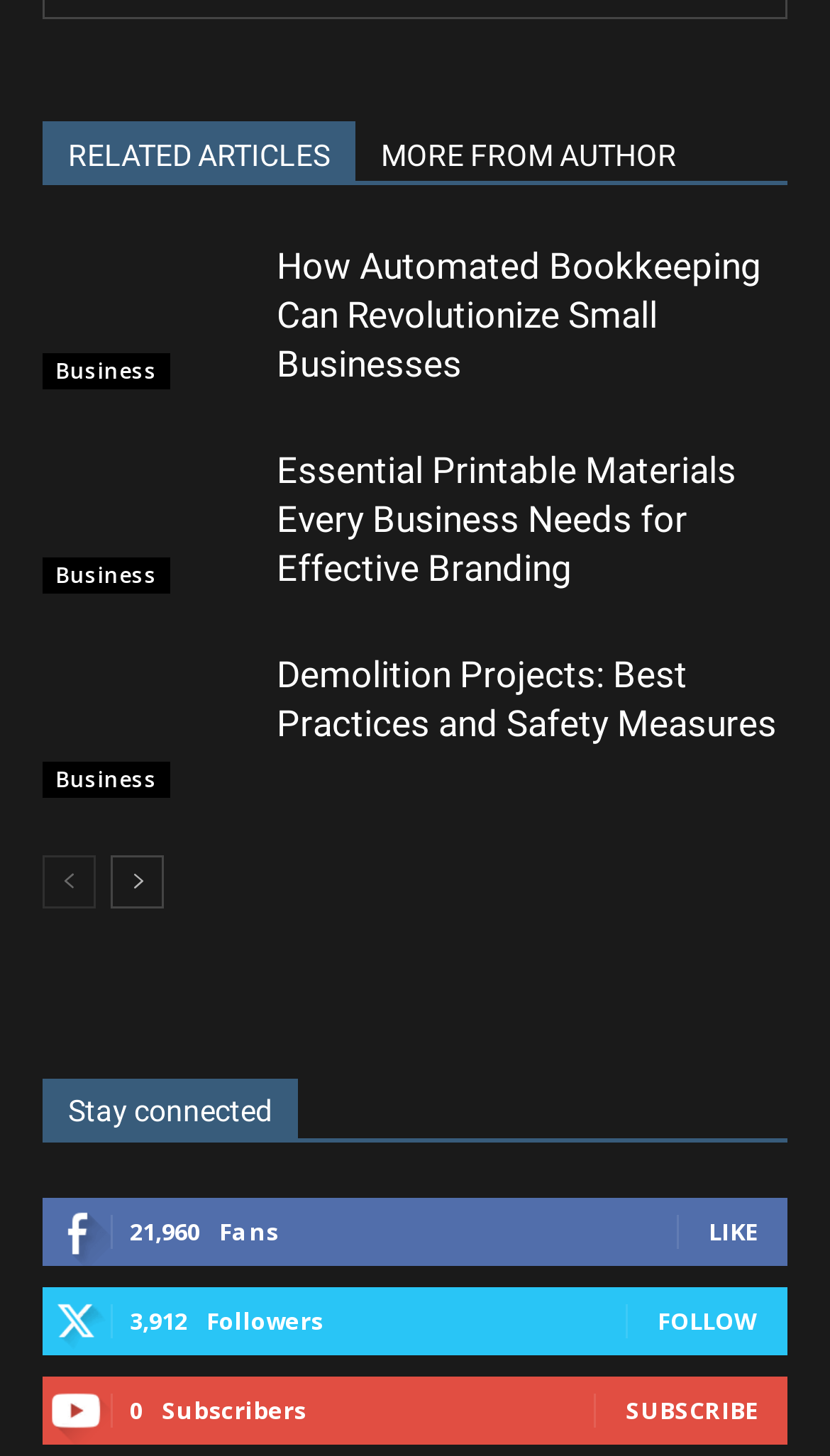How many social media metrics are displayed?
Look at the image and provide a detailed response to the question.

There are three social media metrics displayed: '21,960 Fans', '3,912 Followers', and 'Subscribers'. These metrics are indicated by the StaticText elements with bounding box coordinates [0.156, 0.834, 0.241, 0.856], [0.156, 0.895, 0.226, 0.917], and [0.195, 0.957, 0.369, 0.979] respectively.